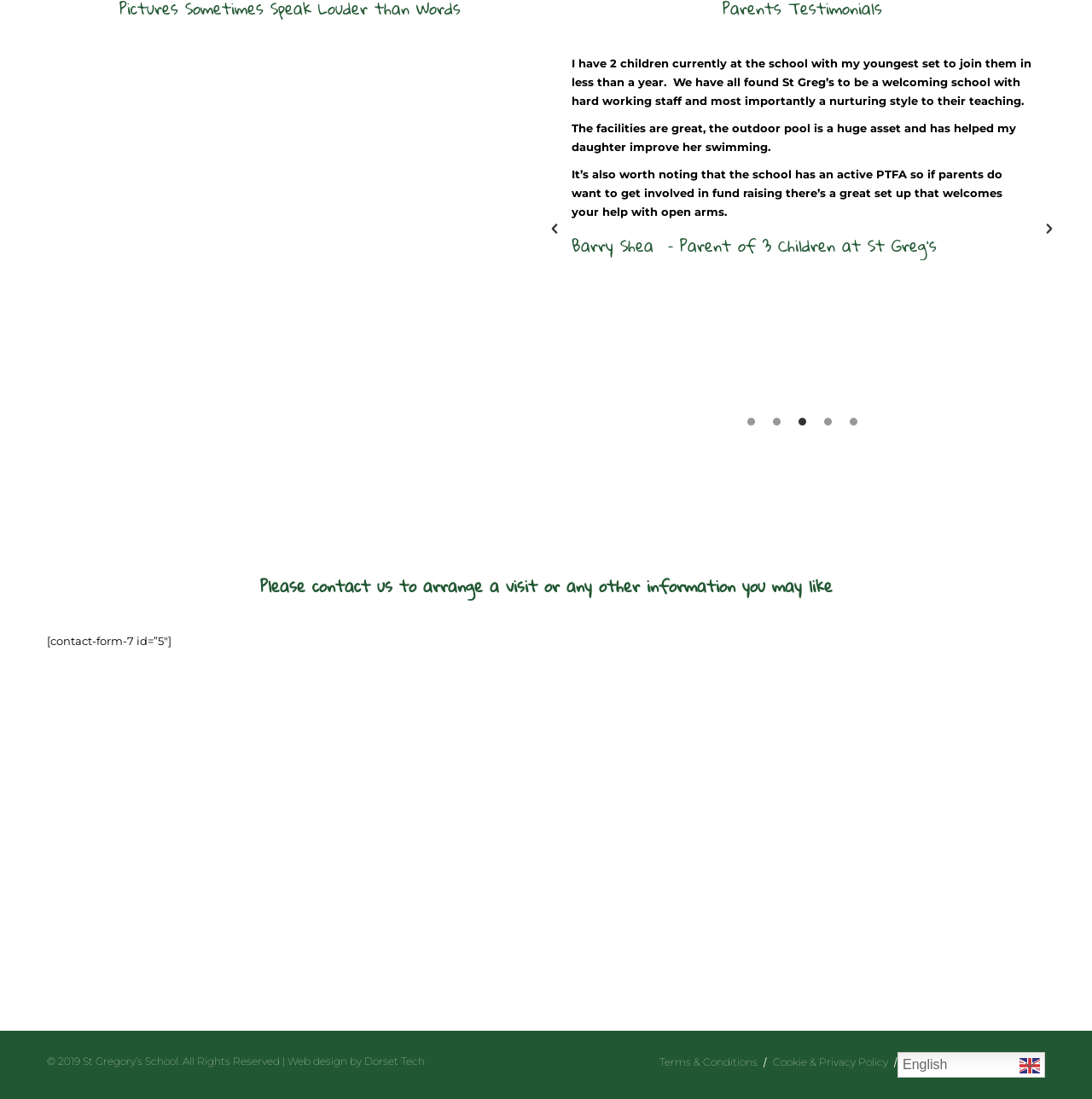Respond to the question below with a concise word or phrase:
What is the phone number of the school?

01258 820206